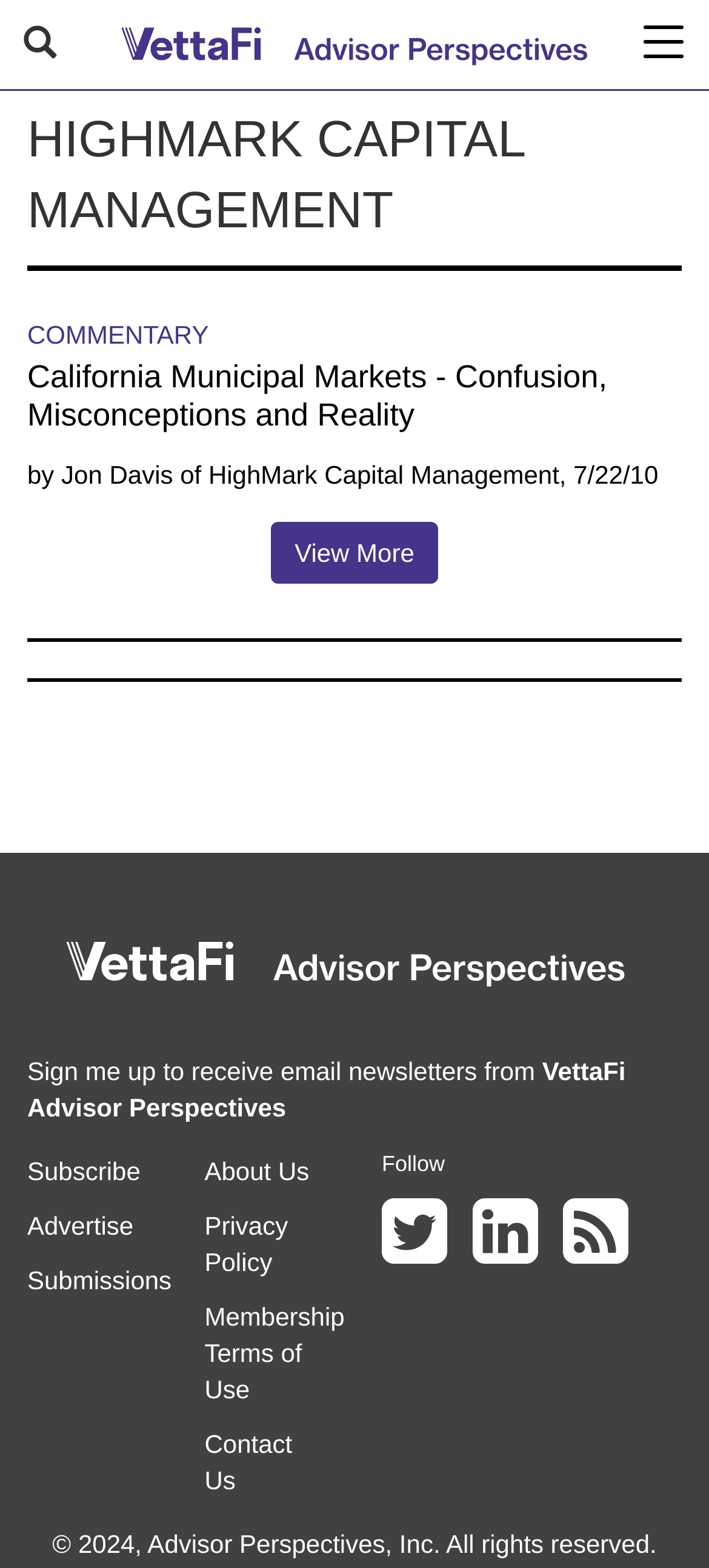Determine the bounding box coordinates of the section I need to click to execute the following instruction: "Contact Us". Provide the coordinates as four float numbers between 0 and 1, i.e., [left, top, right, bottom].

[0.288, 0.903, 0.462, 0.961]